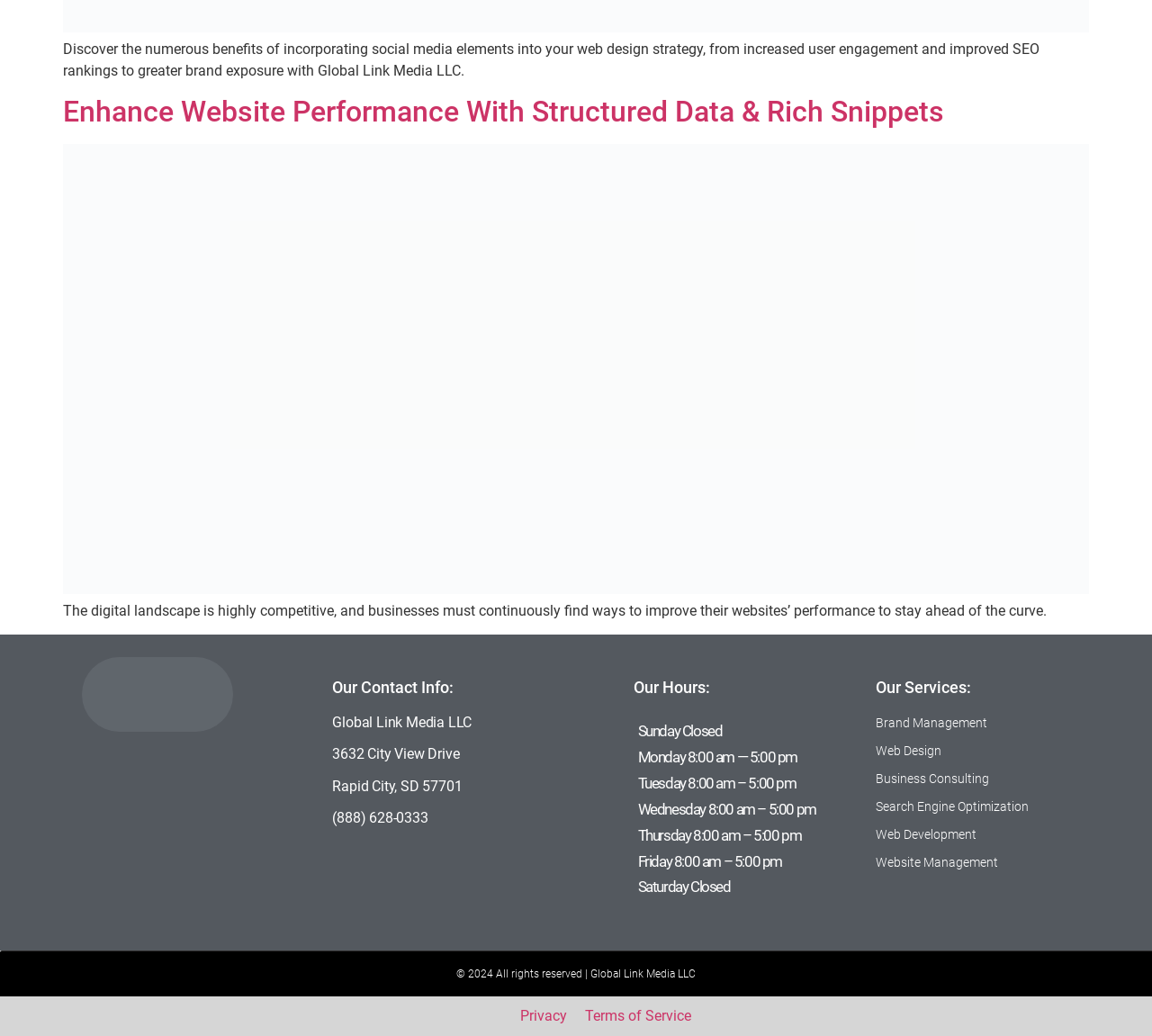Given the element description "Business Consulting", identify the bounding box of the corresponding UI element.

[0.76, 0.743, 0.977, 0.761]